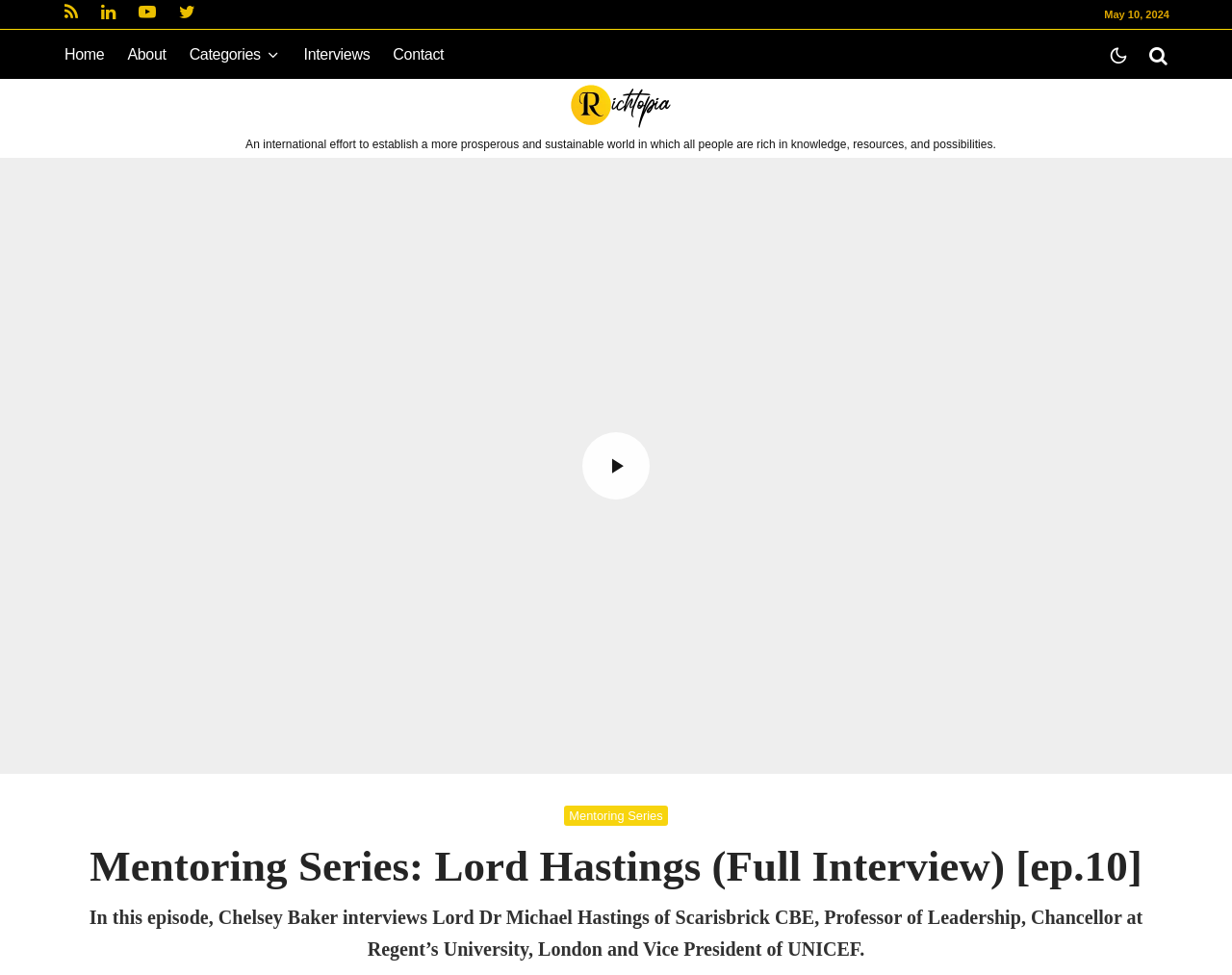Answer in one word or a short phrase: 
What is the name of the organization where Lord Hastings is Vice President?

UNICEF